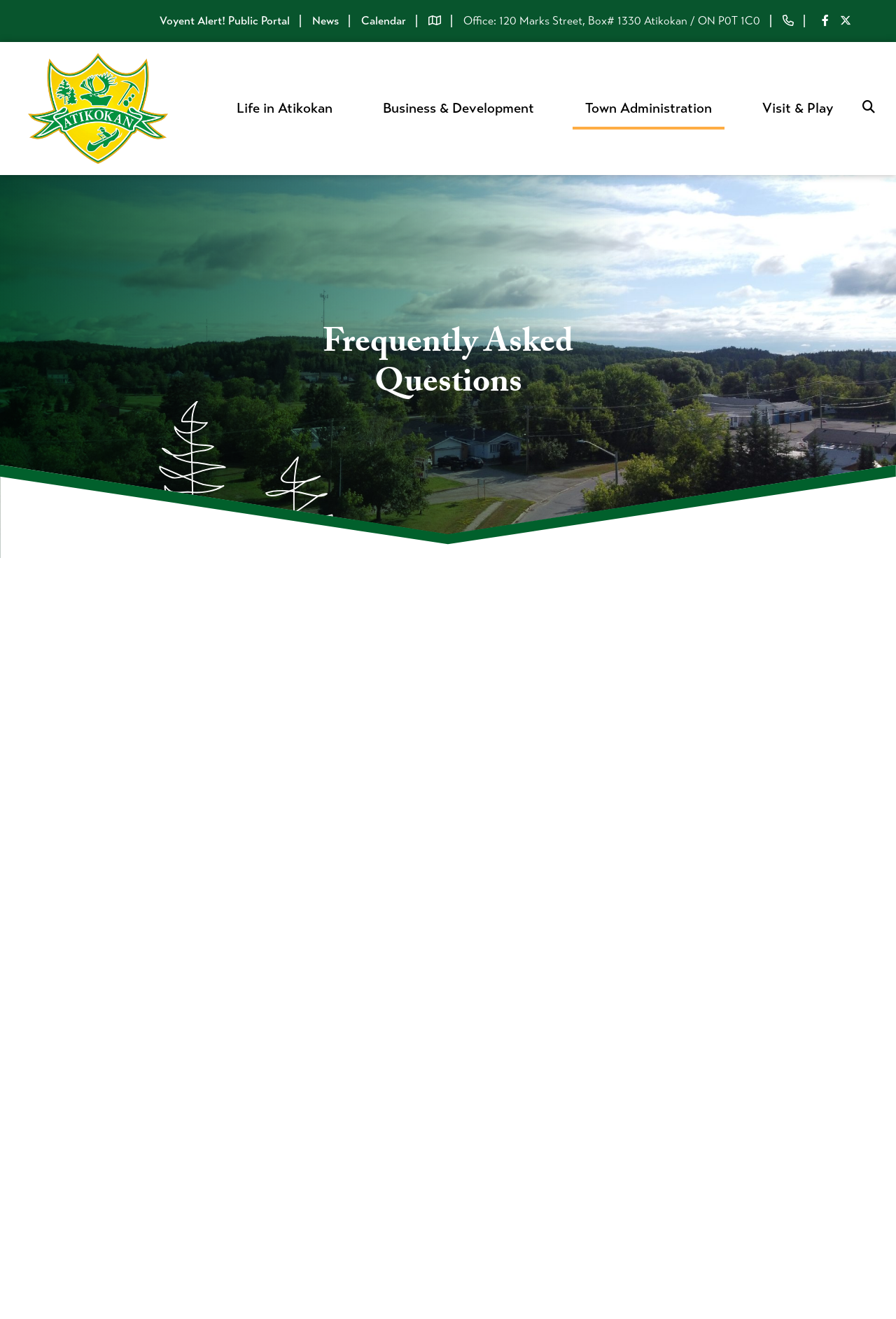Bounding box coordinates are specified in the format (top-left x, top-left y, bottom-right x, bottom-right y). All values are floating point numbers bounded between 0 and 1. Please provide the bounding box coordinate of the region this sentence describes: Agendas and Minutes

[0.031, 0.924, 0.304, 0.957]